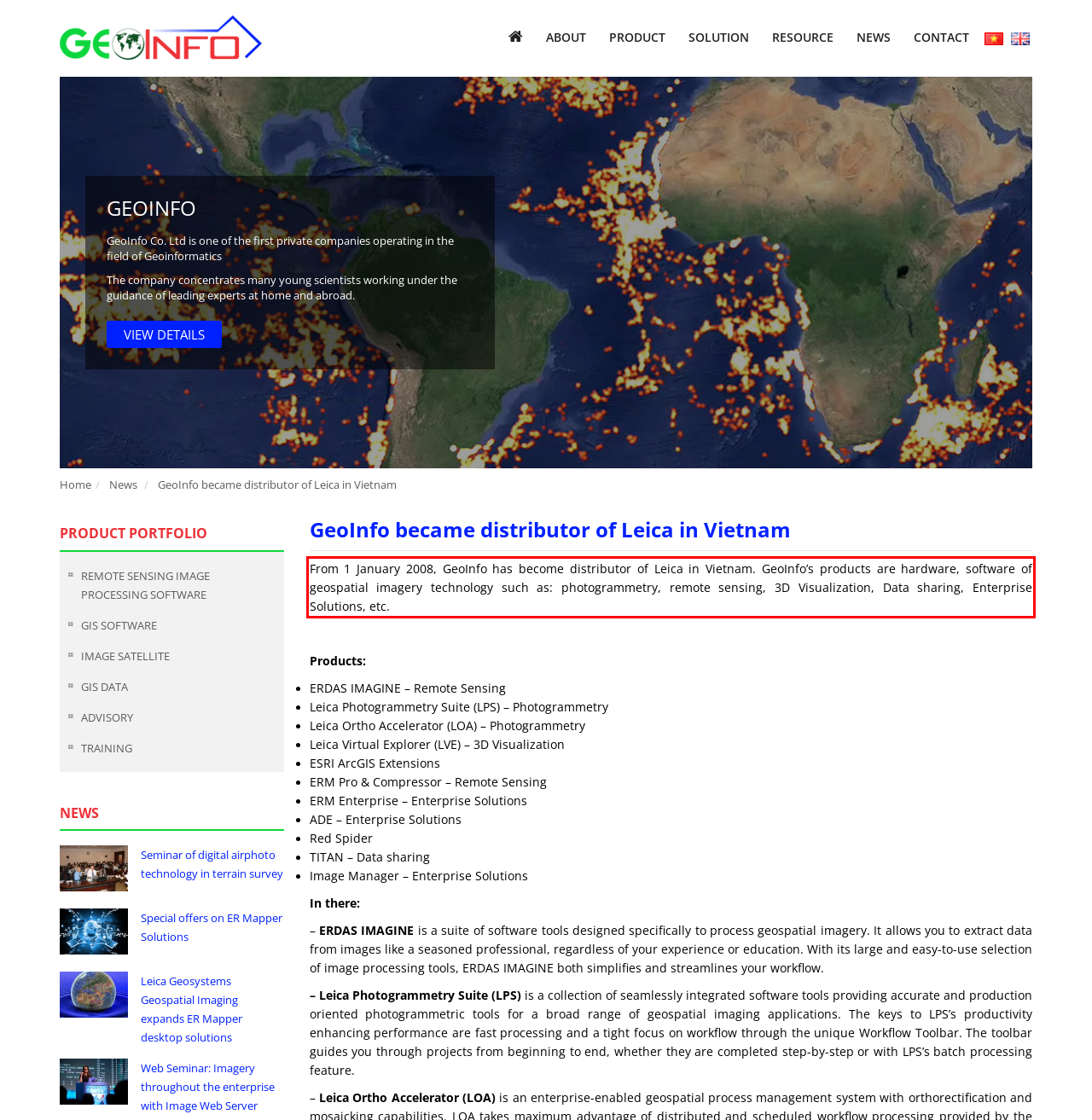Using OCR, extract the text content found within the red bounding box in the given webpage screenshot.

From 1 January 2008, GeoInfo has become distributor of Leica in Vietnam. GeoInfo’s products are hardware, software of geospatial imagery technology such as: photogrammetry, remote sensing, 3D Visualization, Data sharing, Enterprise Solutions, etc.